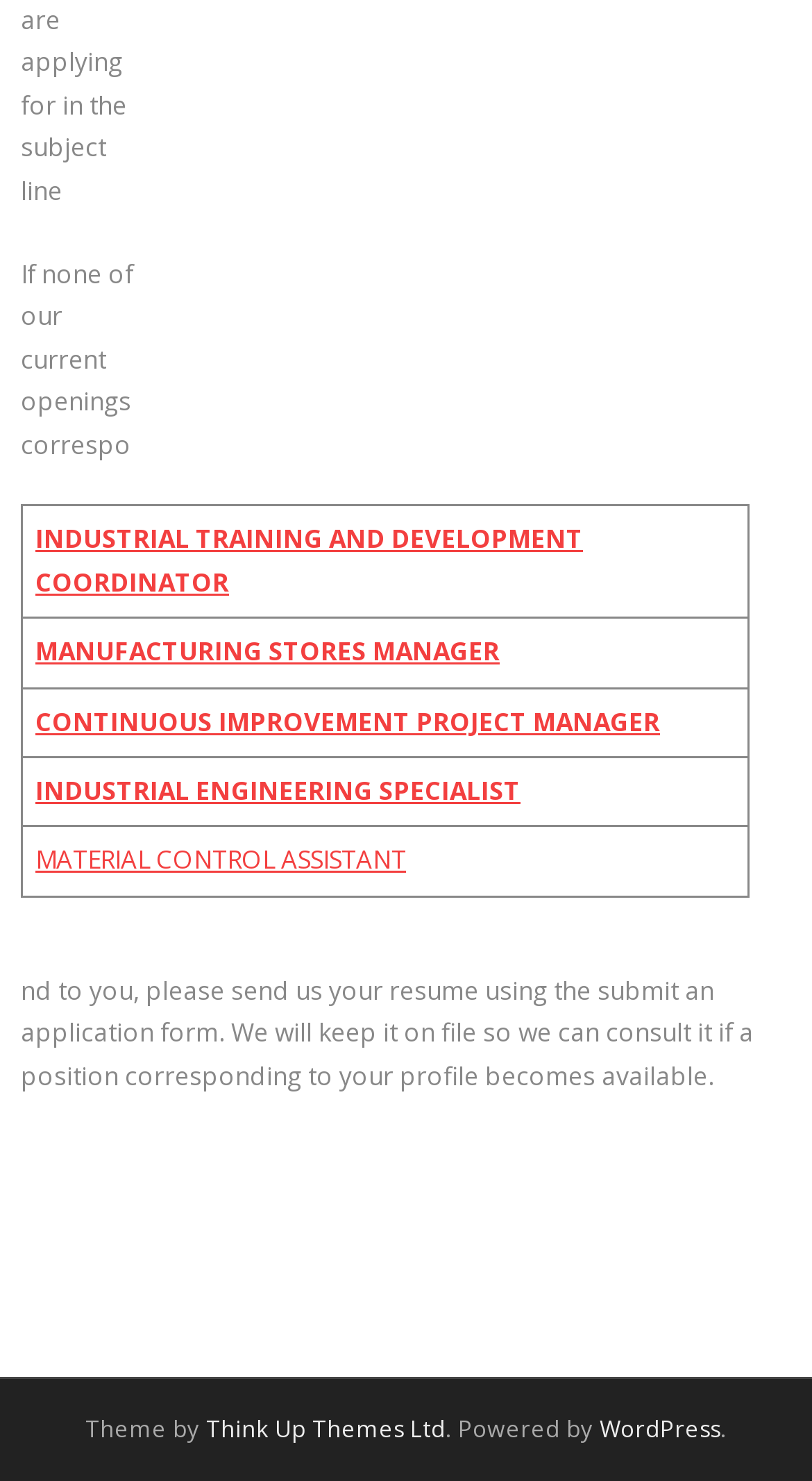What is the first job title listed?
Please provide an in-depth and detailed response to the question.

The first job title listed is 'INDUSTRIAL TRAINING AND DEVELOPMENT COORDINATOR' which is found in the first row of the table.